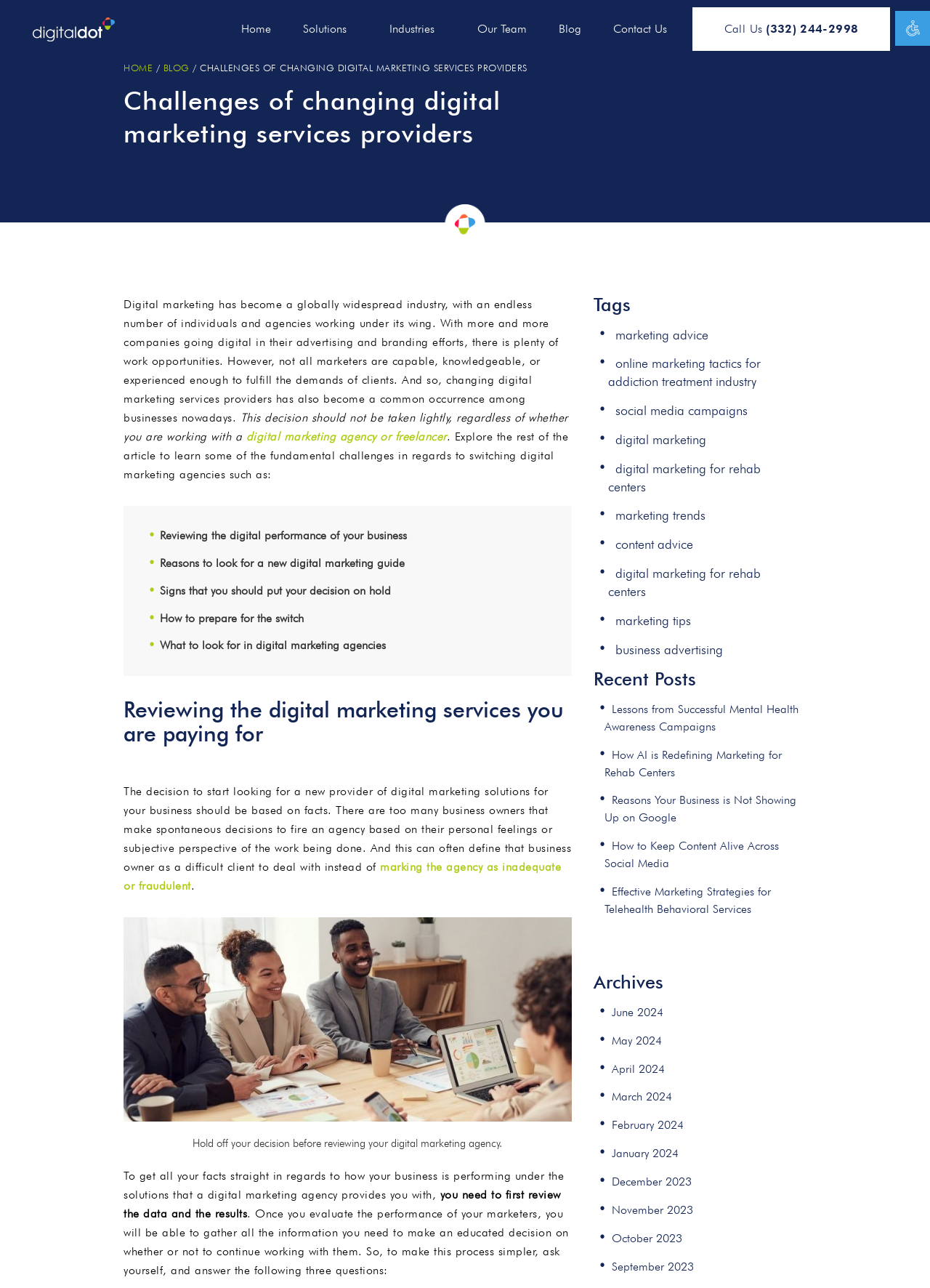What are some fundamental challenges in switching digital marketing agencies?
Use the information from the screenshot to give a comprehensive response to the question.

The webpage lists several fundamental challenges in switching digital marketing agencies, including reviewing digital performance, reasons to look for a new digital marketing guide, signs that you should put your decision on hold, how to prepare for the switch, and what to look for in digital marketing agencies.